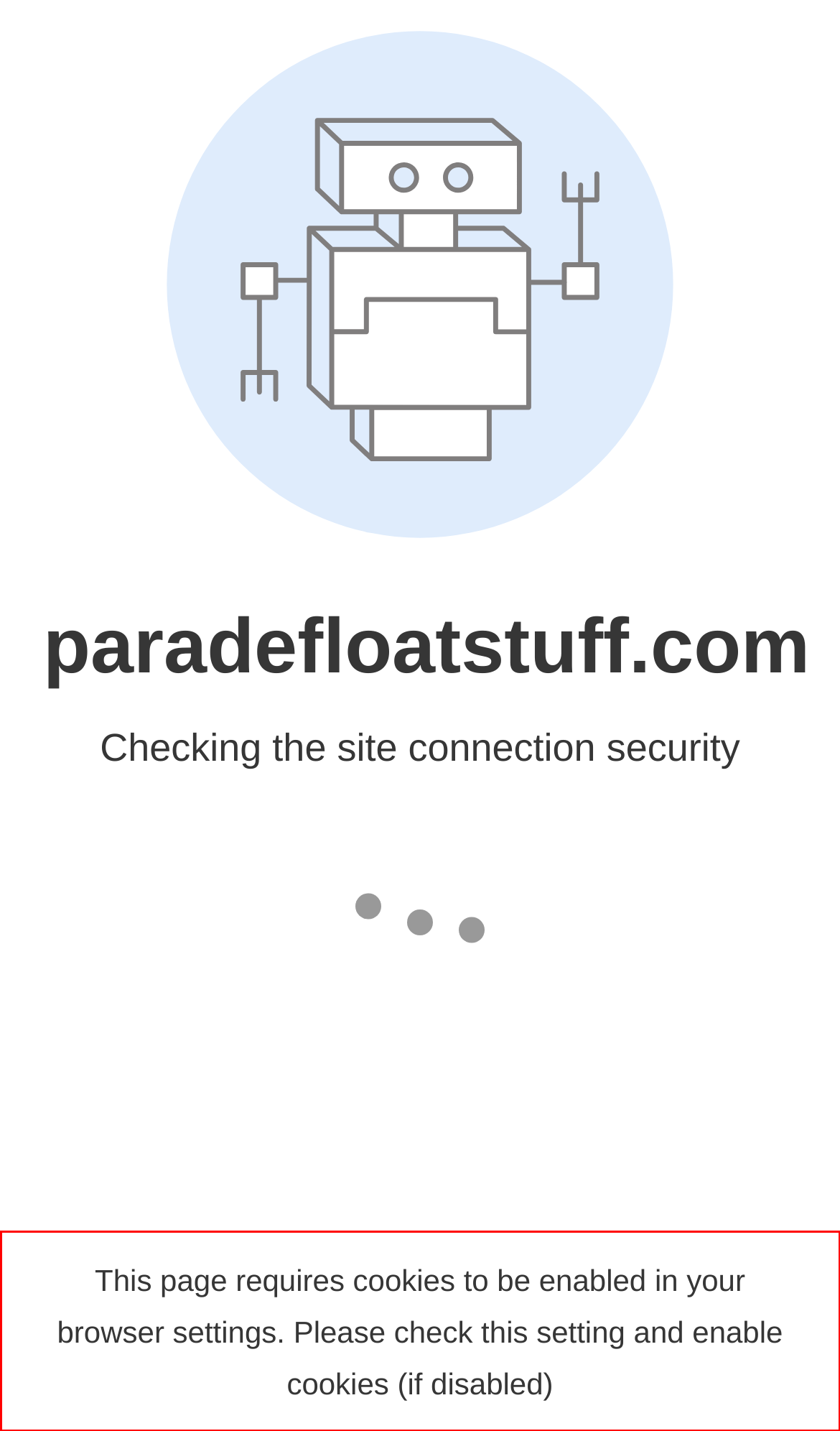Please extract the text content within the red bounding box on the webpage screenshot using OCR.

This page requires cookies to be enabled in your browser settings. Please check this setting and enable cookies (if disabled)